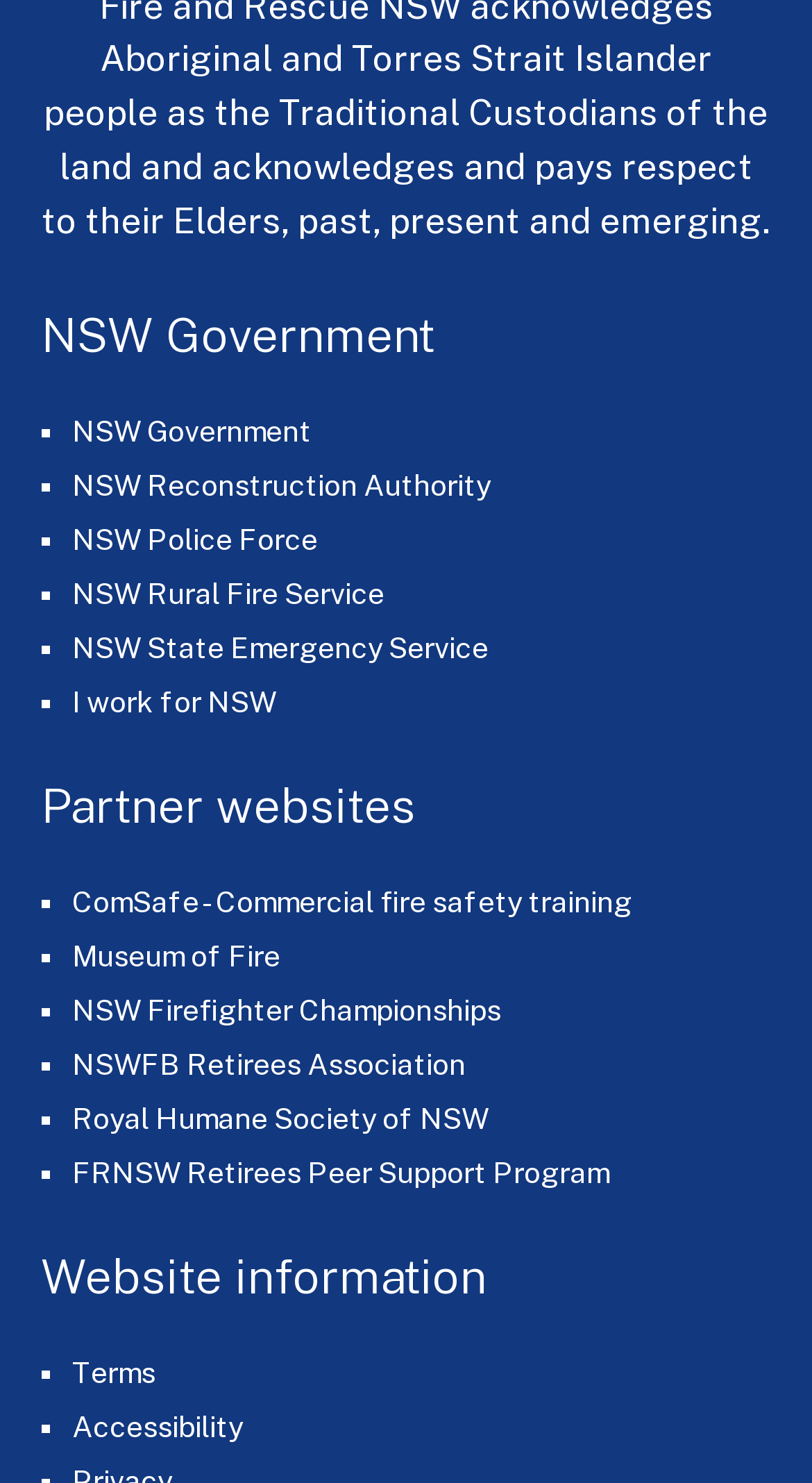Respond concisely with one word or phrase to the following query:
How many links are there under 'Website information'?

2